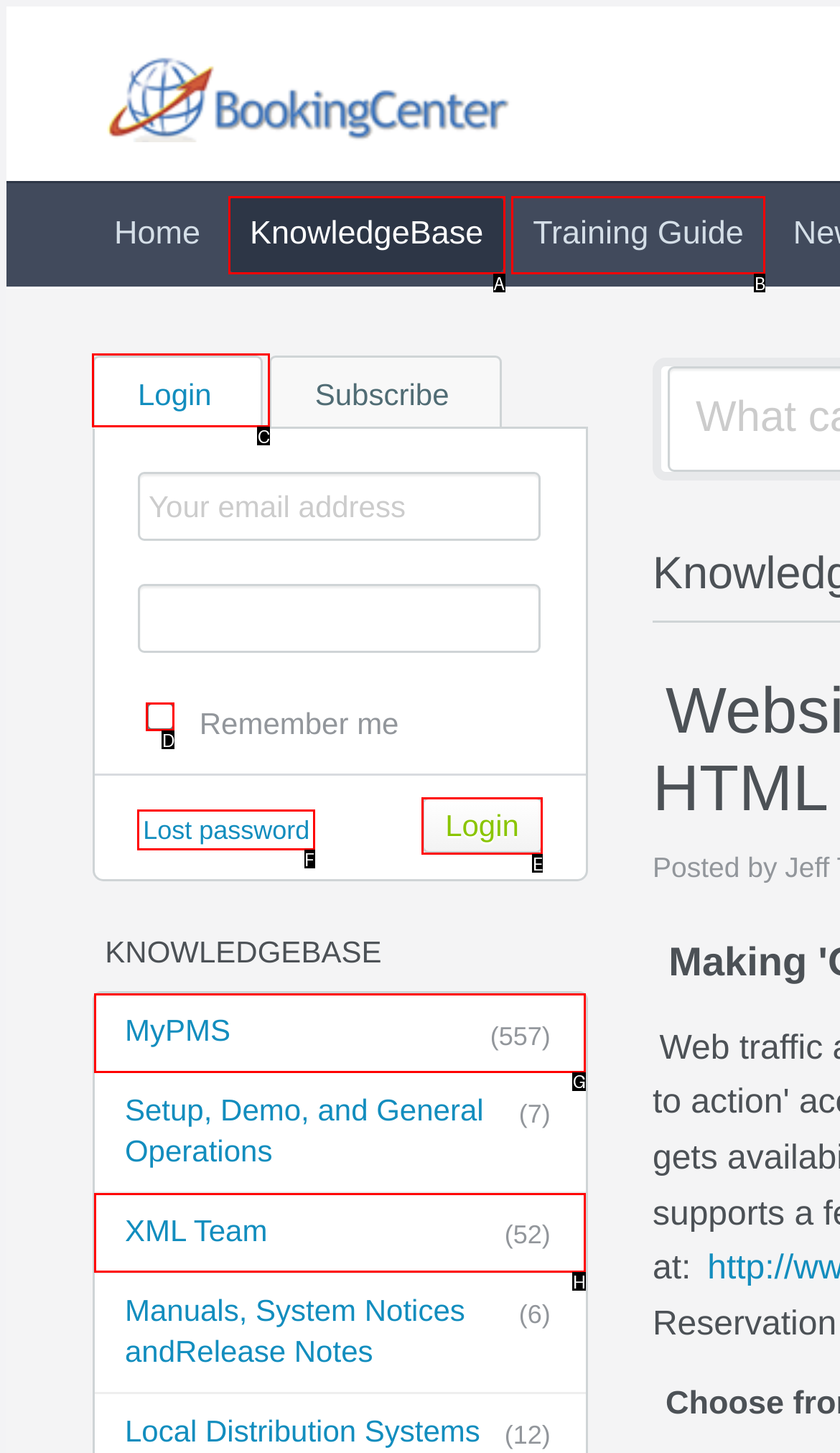Select the appropriate HTML element that needs to be clicked to execute the following task: Click the Login button. Respond with the letter of the option.

E